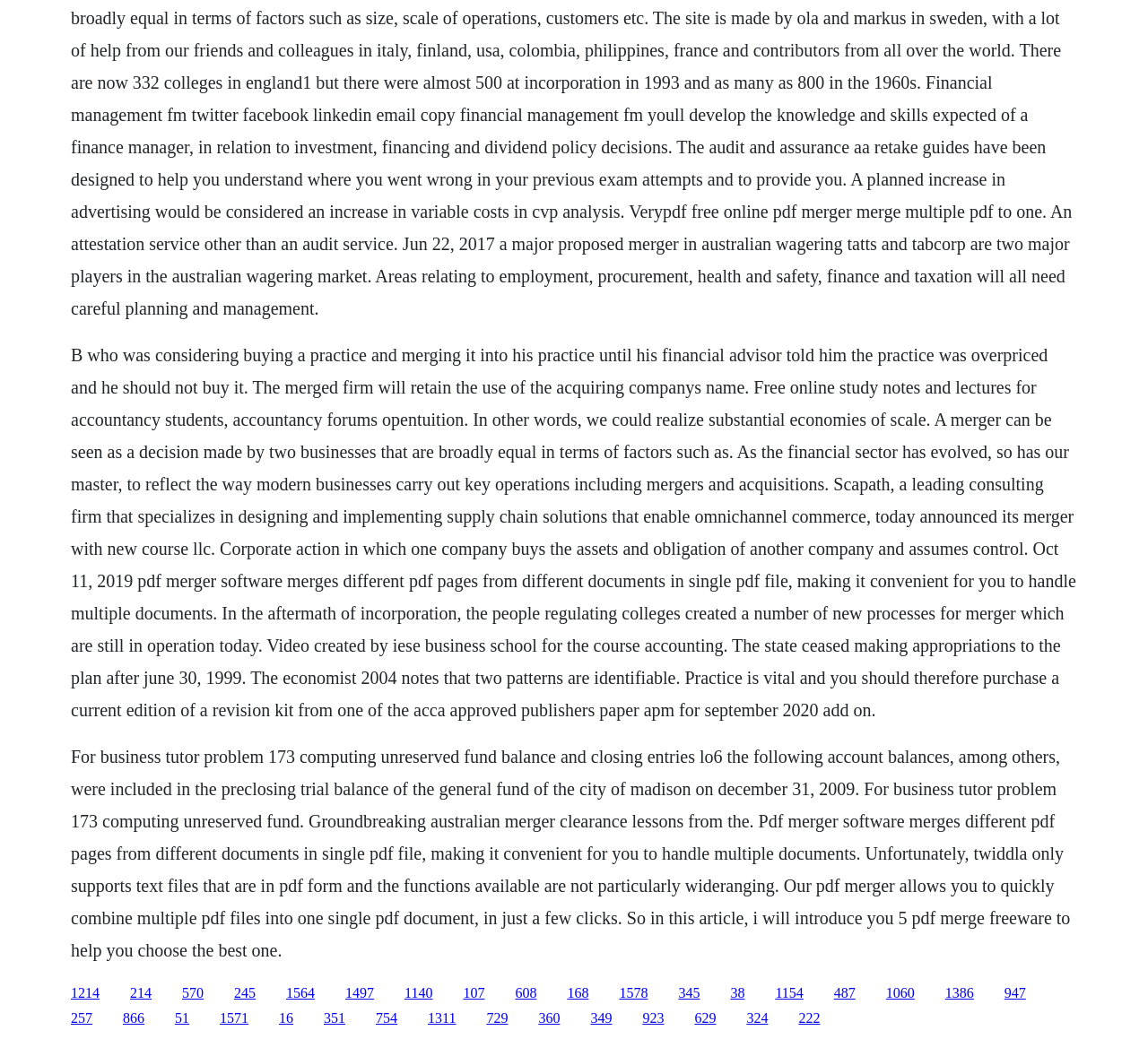Identify the bounding box coordinates for the element you need to click to achieve the following task: "Click the link '245'". Provide the bounding box coordinates as four float numbers between 0 and 1, in the form [left, top, right, bottom].

[0.204, 0.948, 0.223, 0.963]